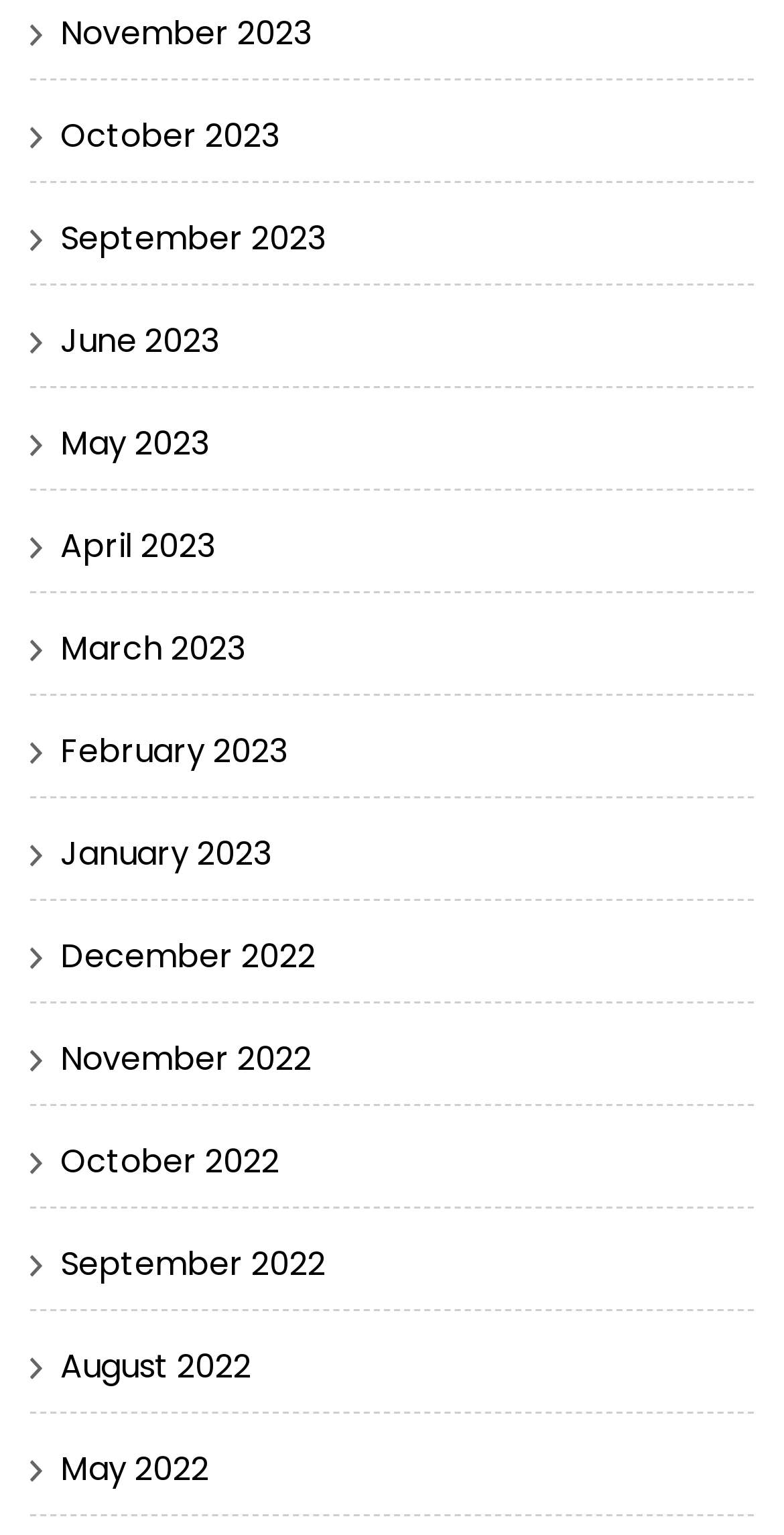How many months are listed in 2022?
Refer to the image and offer an in-depth and detailed answer to the question.

I counted the number of links that contain '2022' in their text, and found that there are 5 months listed in 2022: November, October, September, August, and May.